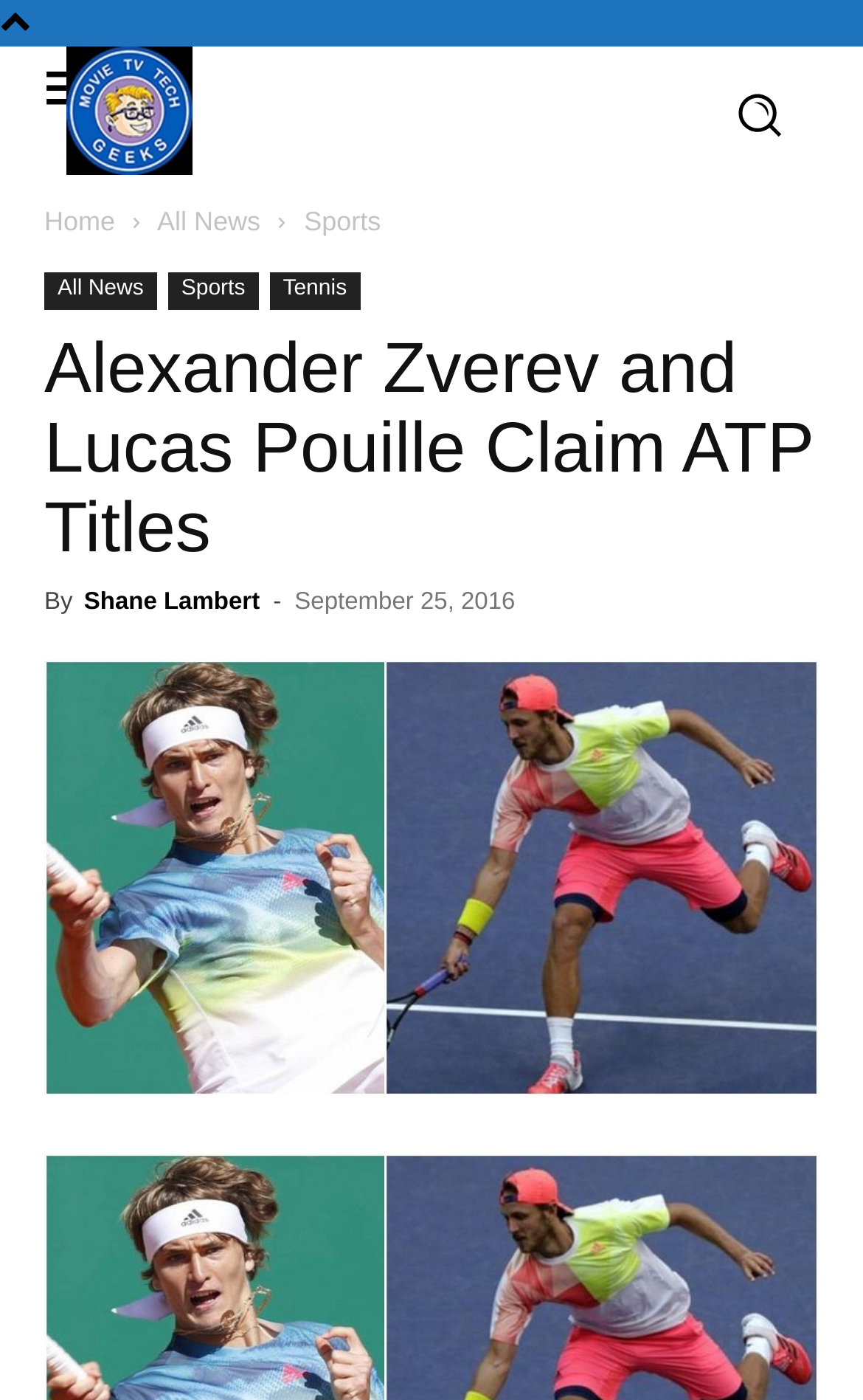Based on the element description "All News", predict the bounding box coordinates of the UI element.

[0.182, 0.147, 0.302, 0.169]